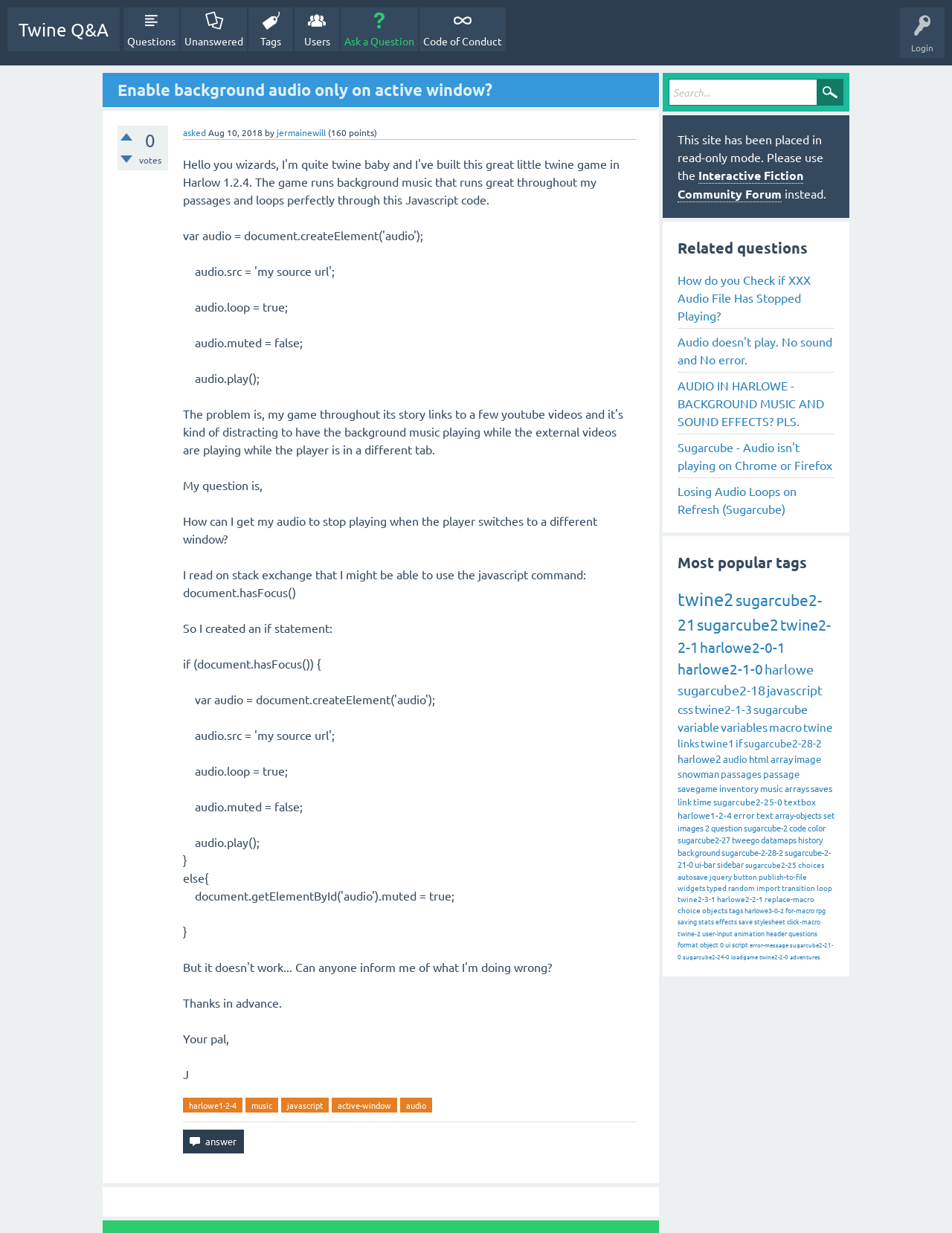Find the headline of the webpage and generate its text content.

Enable background audio only on active window?